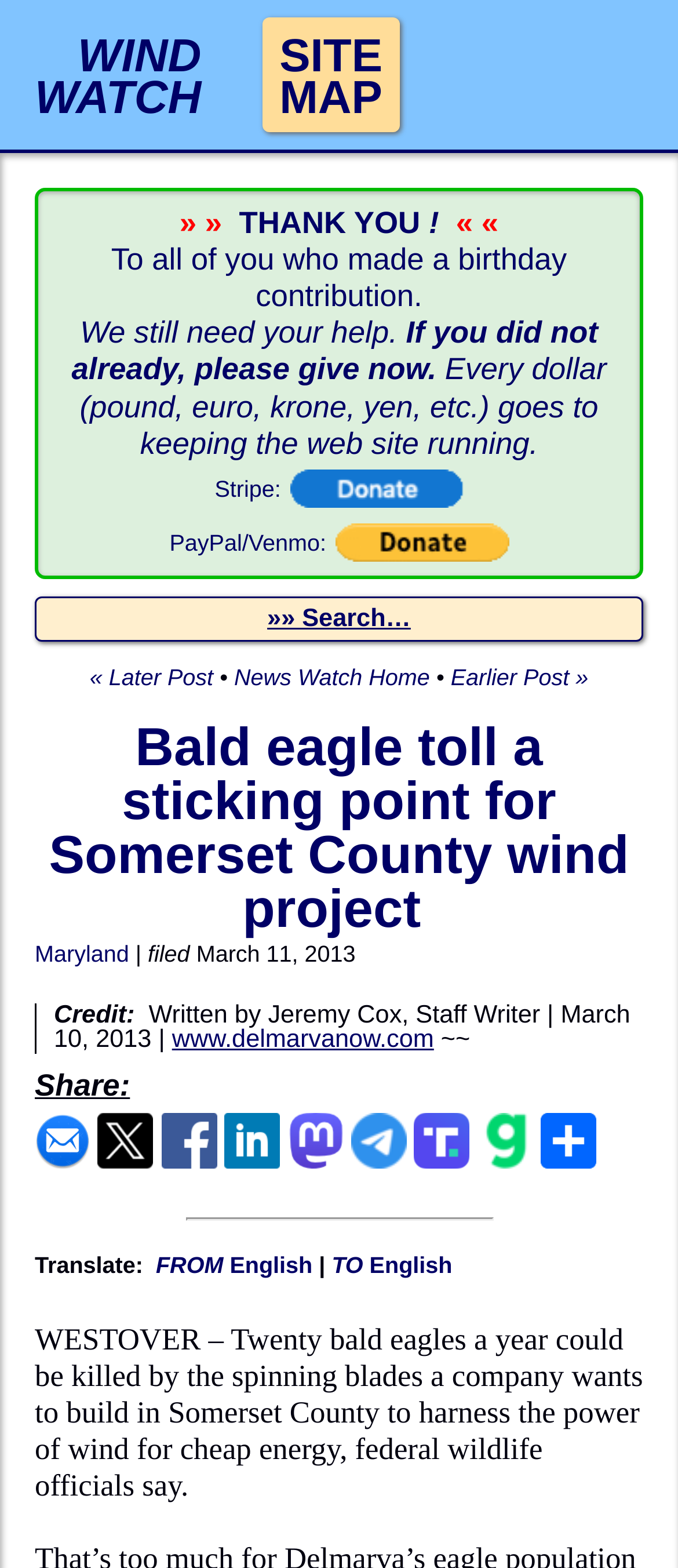Please reply to the following question using a single word or phrase: 
What is the topic of the main article?

Wind project in Somerset County